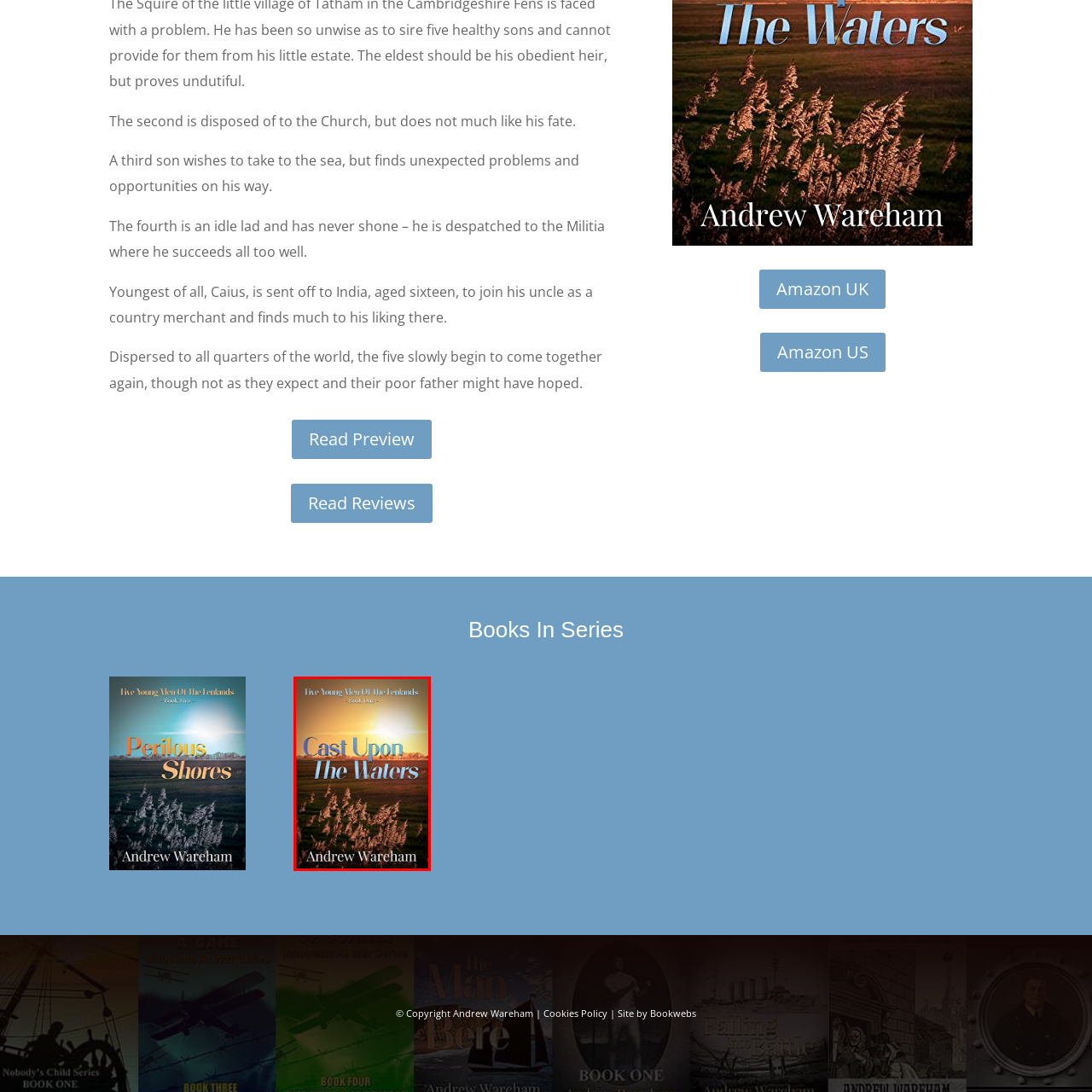What is the dominant color of the landscape?
Focus on the visual details within the red bounding box and provide an in-depth answer based on your observations.

The design showcases a picturesque landscape bathed in warm, golden sunlight, highlighting the serene beauty of nature, which suggests that the dominant color of the landscape is golden.